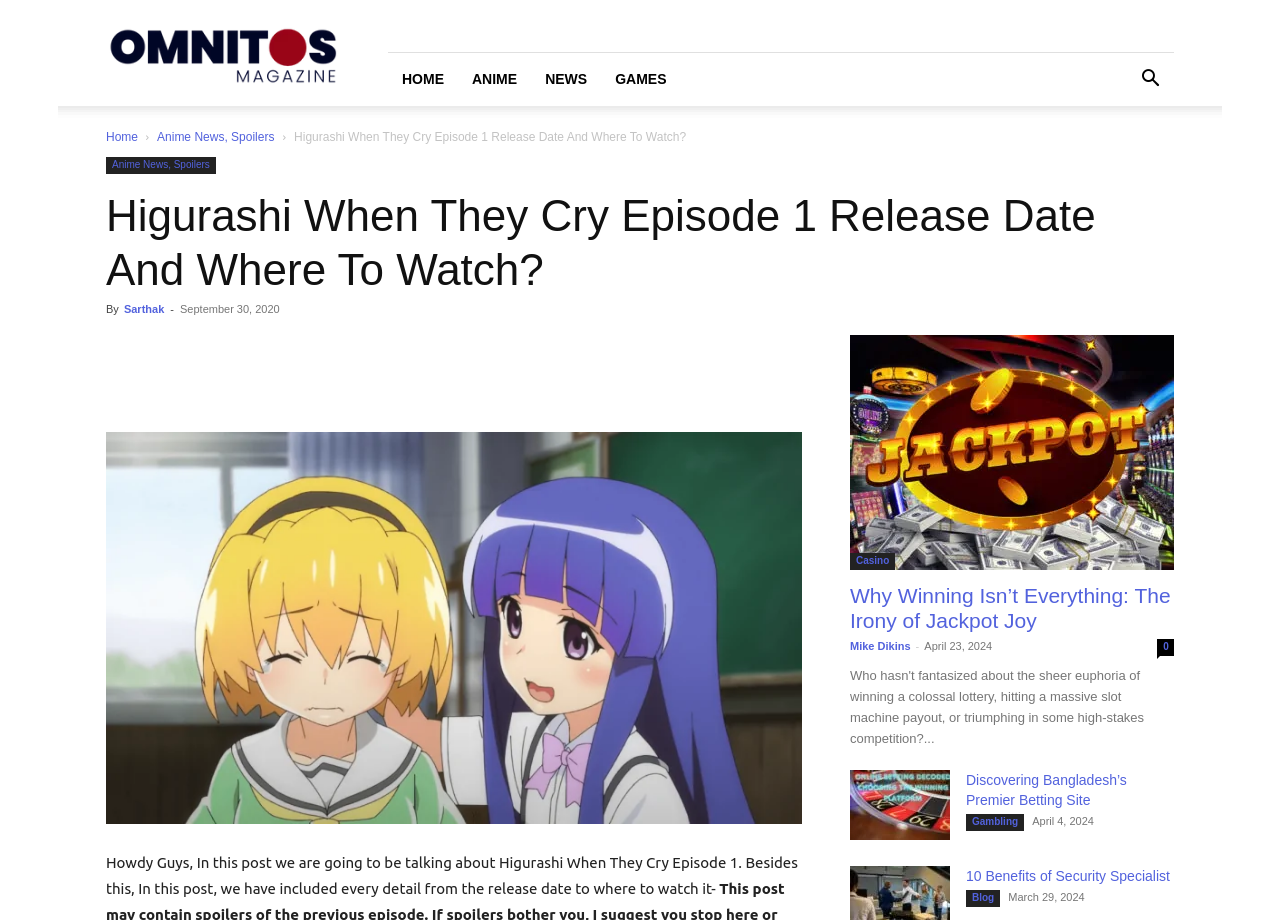What is the topic of the post below the current post?
Give a detailed response to the question by analyzing the screenshot.

I found the topic of the post below the current post by looking at the heading element with the text 'Why Winning Isn’t Everything: The Irony of Jackpot Joy' which is located below the current post.